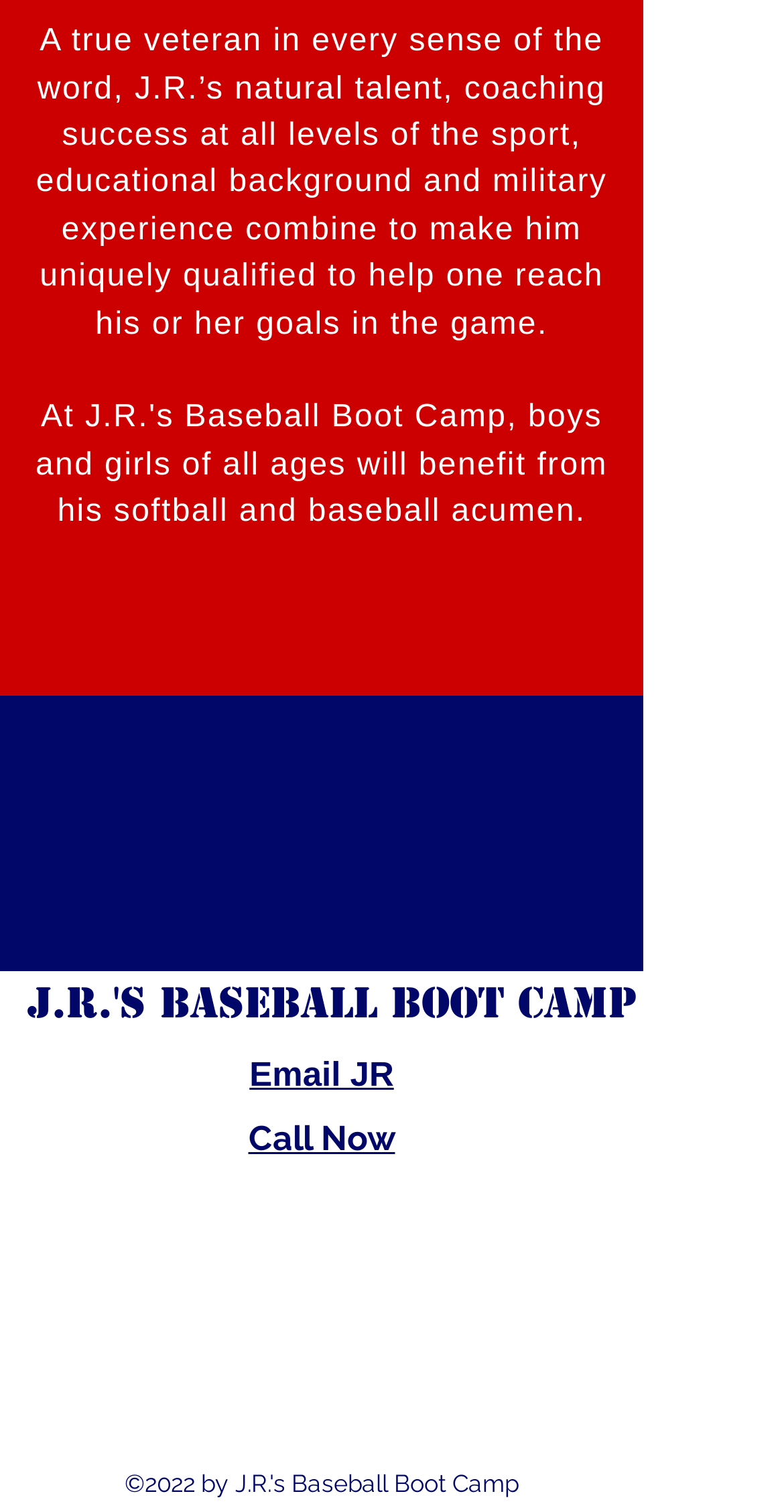Can you provide the bounding box coordinates for the element that should be clicked to implement the instruction: "View facebook"?

[0.308, 0.838, 0.359, 0.864]